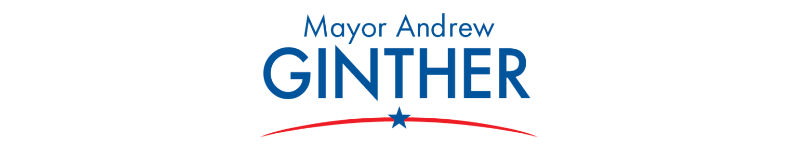What is above the name 'GINTHER'?
Please answer the question with as much detail as possible using the screenshot.

According to the caption, 'Mayor Andrew' is presented in a slightly smaller yet still visible font above the name 'GINTHER'.